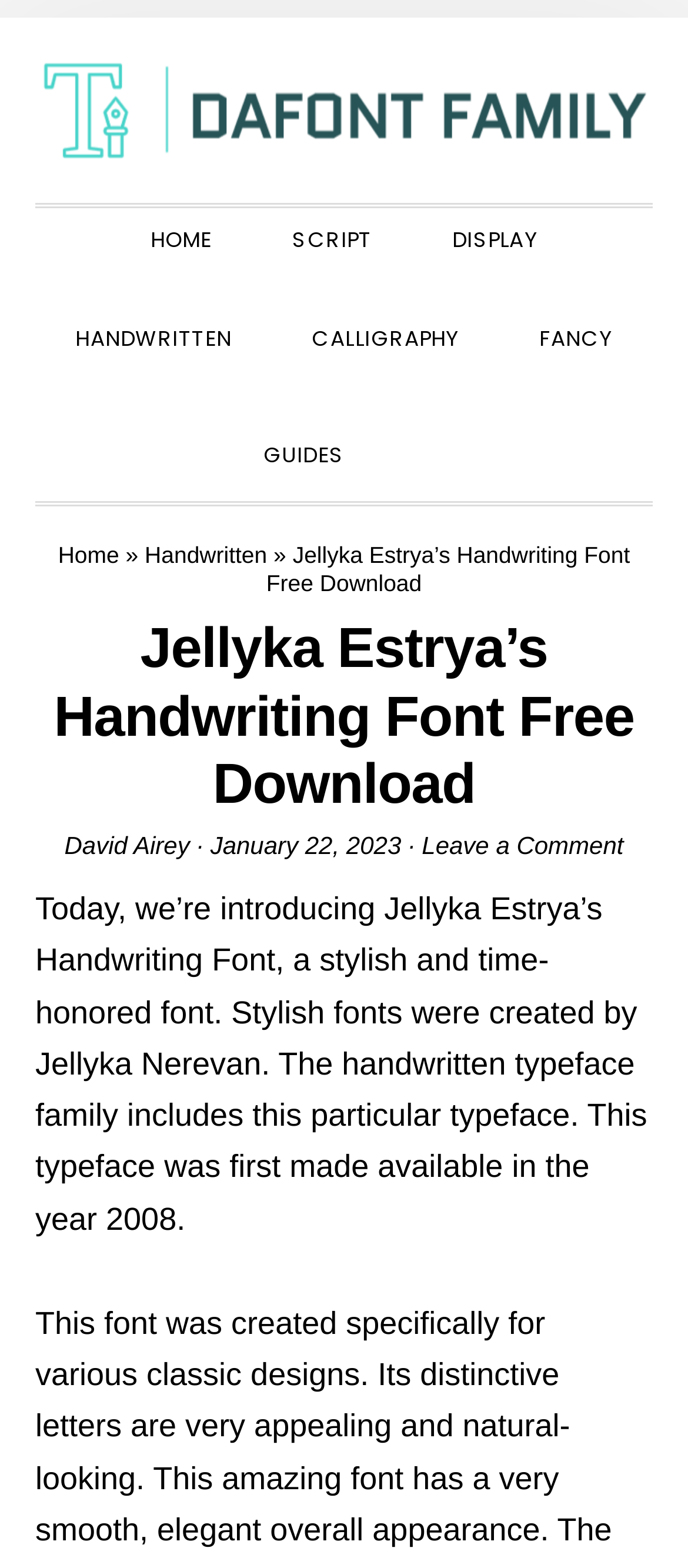Please provide the bounding box coordinates for the element that needs to be clicked to perform the following instruction: "Search for something". The coordinates should be given as four float numbers between 0 and 1, i.e., [left, top, right, bottom].

[0.566, 0.245, 0.669, 0.295]